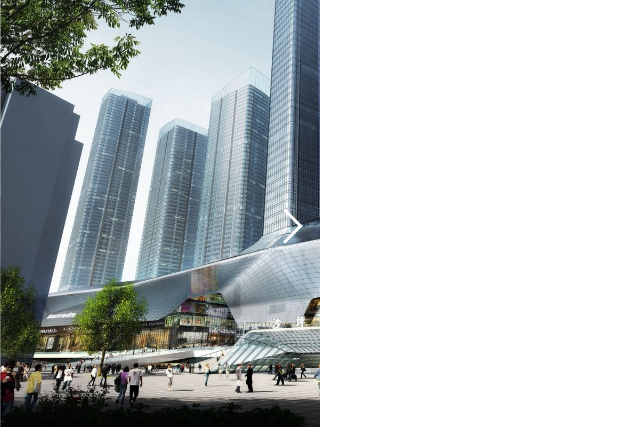Elaborate on all the elements present in the image.

The image showcases the impressive Shapingba project in Chongqing, China, featuring a dynamic blend of modern architecture and urban design. The foreground presents a bustling public space with pedestrians navigating the area, surrounded by lush greenery that contrasts with the sleek lines of the surrounding buildings. Towering above are the complex's distinctive high-rise towers, characterized by their glass facades and unique geometric silhouettes, which create a striking skyline. The design cleverly integrates a high-speed railway station with mixed-use developments, emphasizing connectivity and urban vibrancy. The elegantly designed roof of the main departure waiting hall allows passengers to experience the latest advancements in high-speed rail travel, highlighting the project's role as a prominent transportation hub. This architectural landmark not only serves functional purposes but also enhances the aesthetic appeal of the urban landscape, marking a significant achievement in contemporary design.